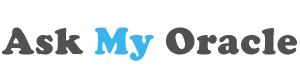Give a detailed account of everything present in the image.

The image showcases the logo of "Ask My Oracle," featuring the phrase prominently displayed in a stylish font. The word "Ask" is presented in a bold gray color, while "My" is highlighted in a vibrant blue, drawing attention and creating a visually appealing contrast. The term "Oracle" is once again rendered in gray, completing the logo's cohesive appearance. This branding reflects the platform's focus on astrology and horoscope services, inviting users to seek insights and guidance. The logo is positioned centrally, emphasizing its importance in the context of the website dedicated to astrological predictions and advice.